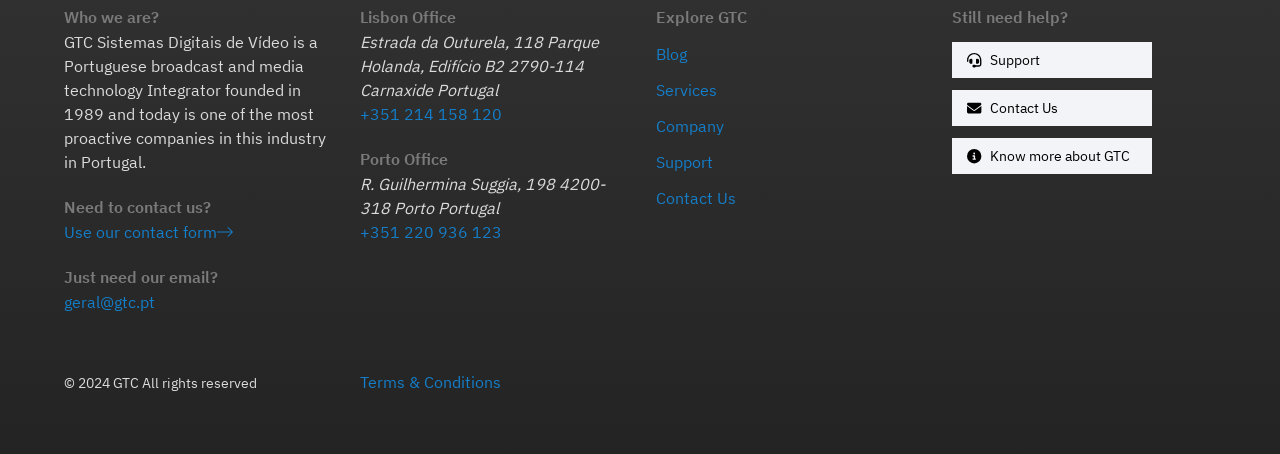Show the bounding box coordinates of the region that should be clicked to follow the instruction: "Visit 'Support'."

[0.744, 0.092, 0.9, 0.172]